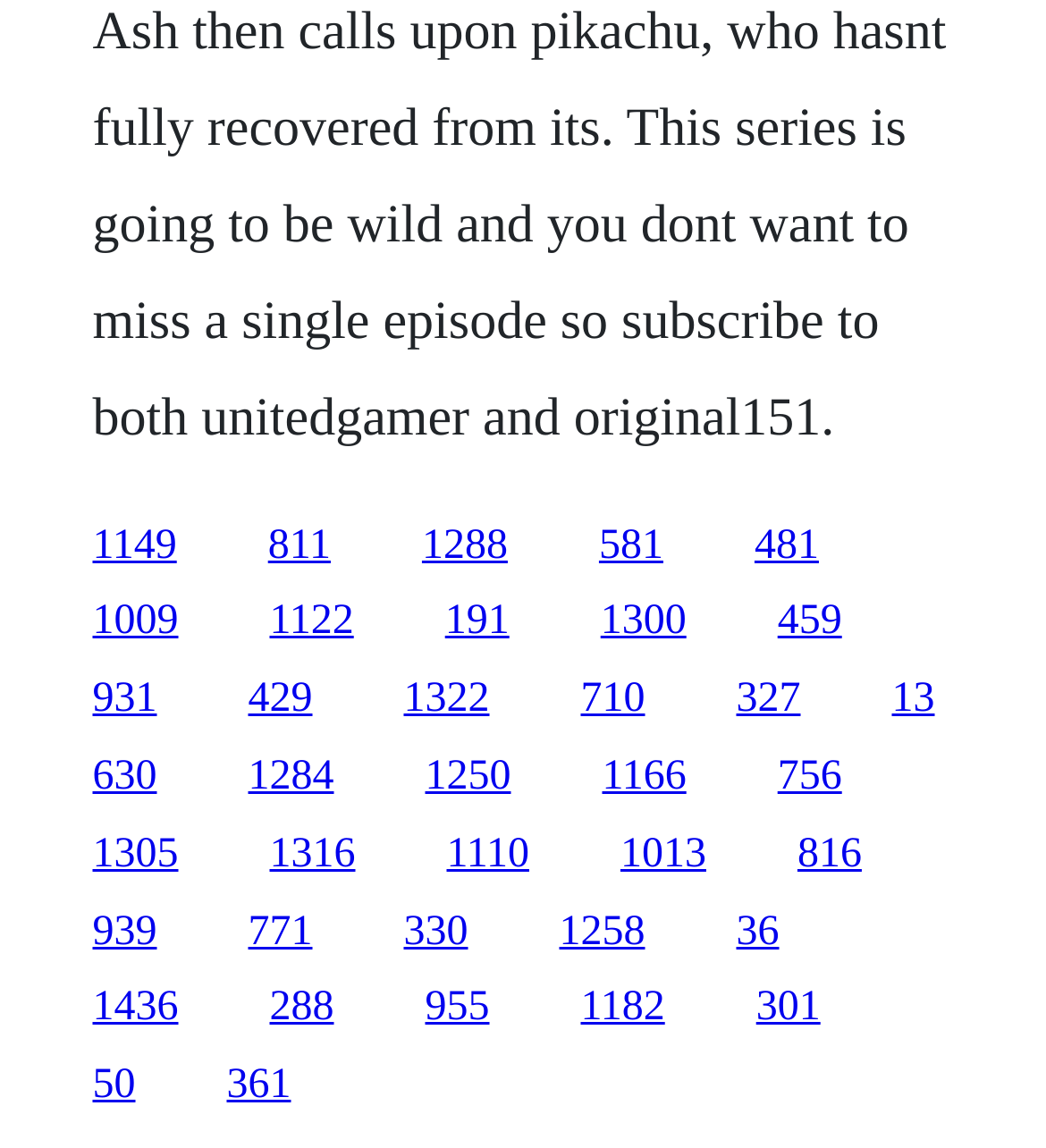Identify the bounding box coordinates of the clickable region required to complete the instruction: "access the fifth link". The coordinates should be given as four float numbers within the range of 0 and 1, i.e., [left, top, right, bottom].

[0.574, 0.522, 0.656, 0.562]